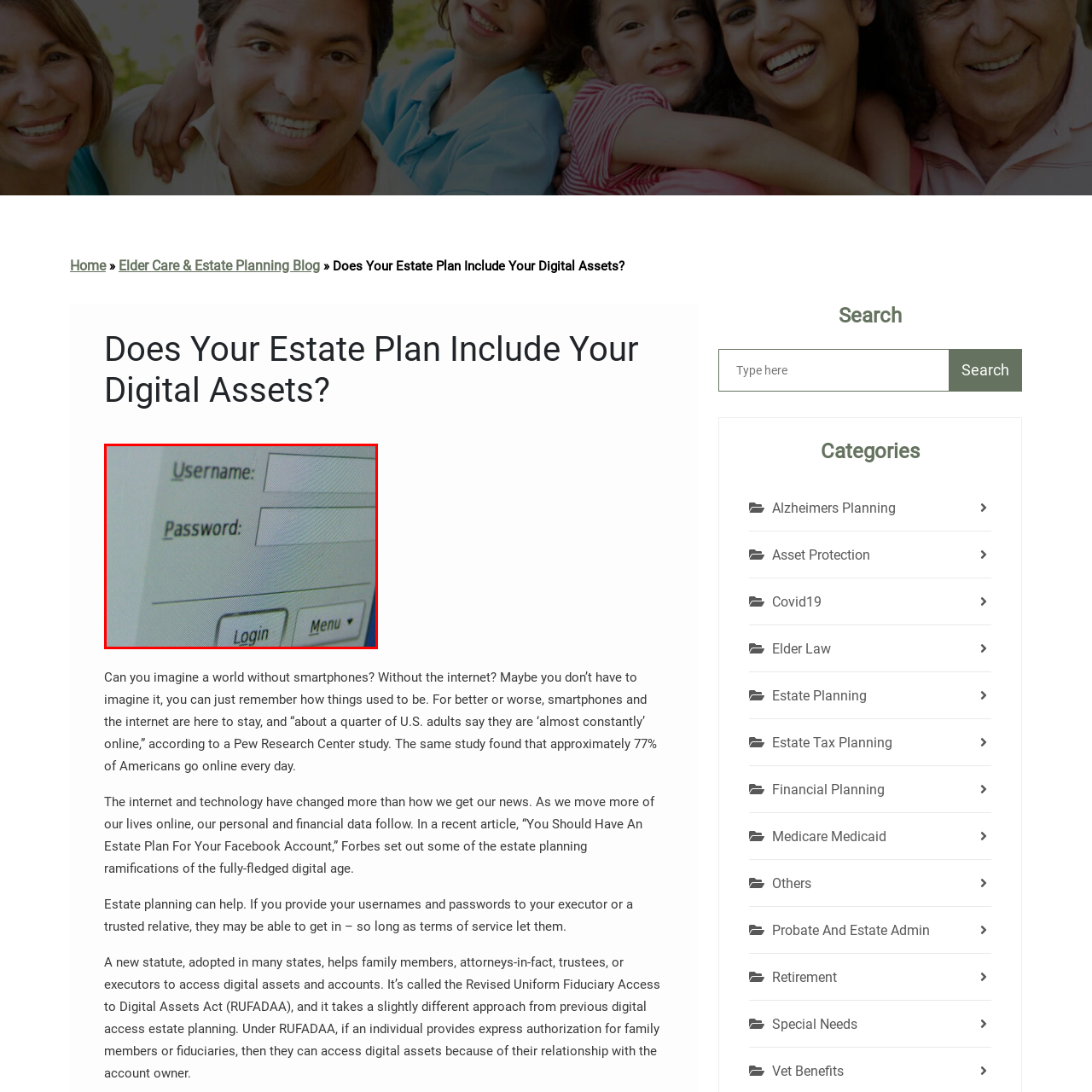Focus on the image surrounded by the red bounding box, please answer the following question using a single word or phrase: What is the function of the 'Login' button?

To log in